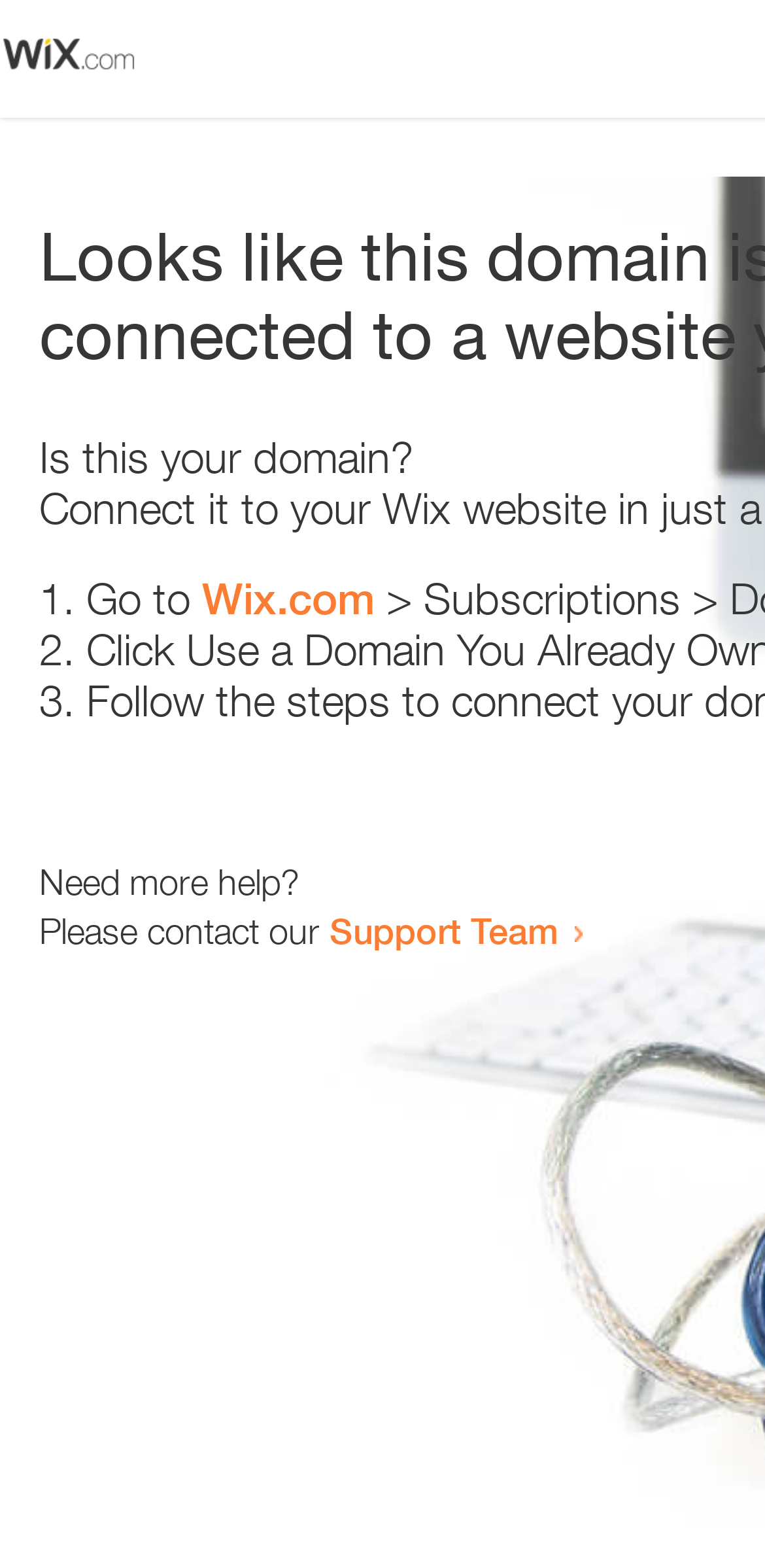Using the element description: "Support Team", determine the bounding box coordinates. The coordinates should be in the format [left, top, right, bottom], with values between 0 and 1.

[0.431, 0.579, 0.731, 0.607]